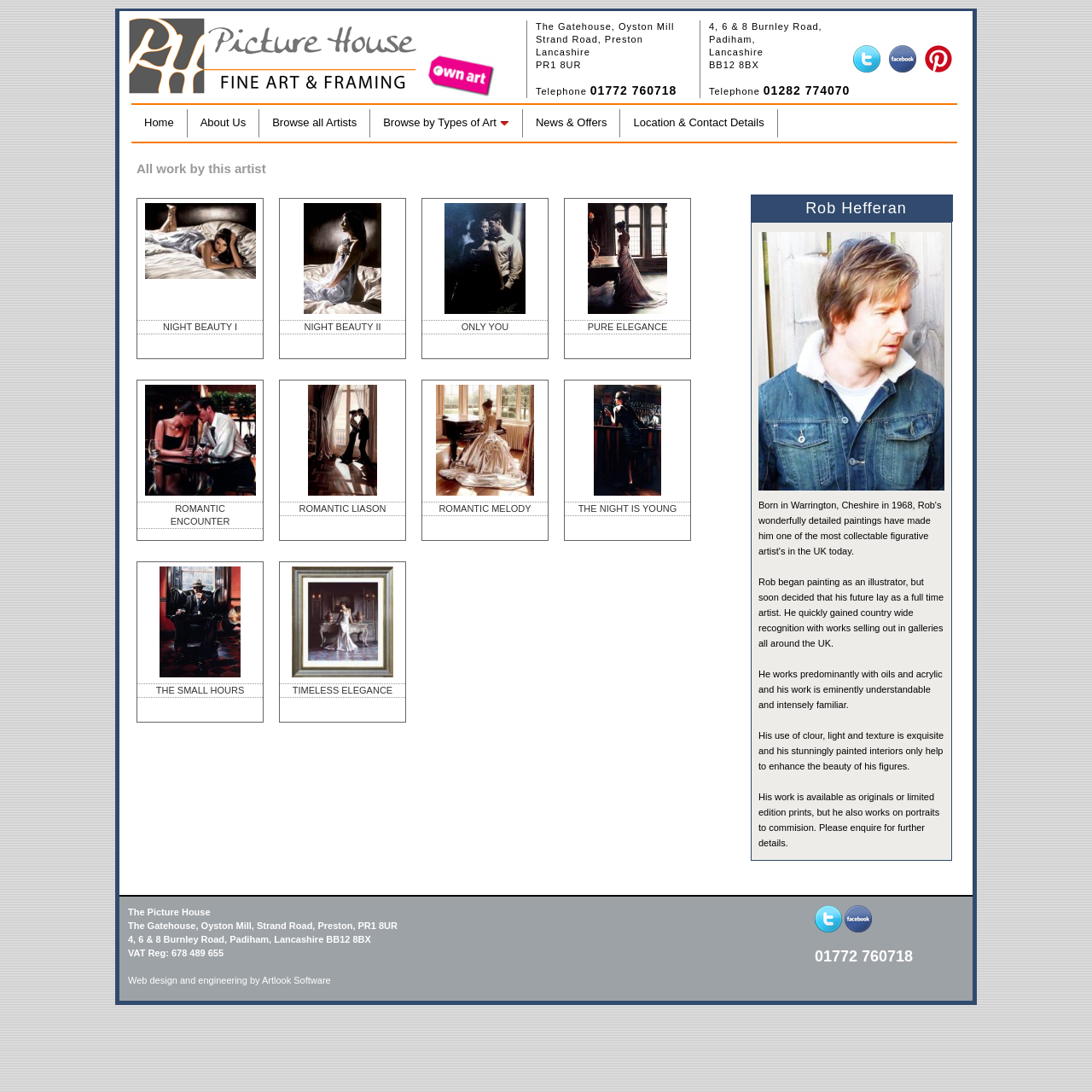Analyze the image and provide a detailed answer to the question: How many locations does The Picture House have?

I found this information by looking at the static text elements that provide the addresses of The Picture House, which indicate that there are two locations: one in Preston and one in Padiham.